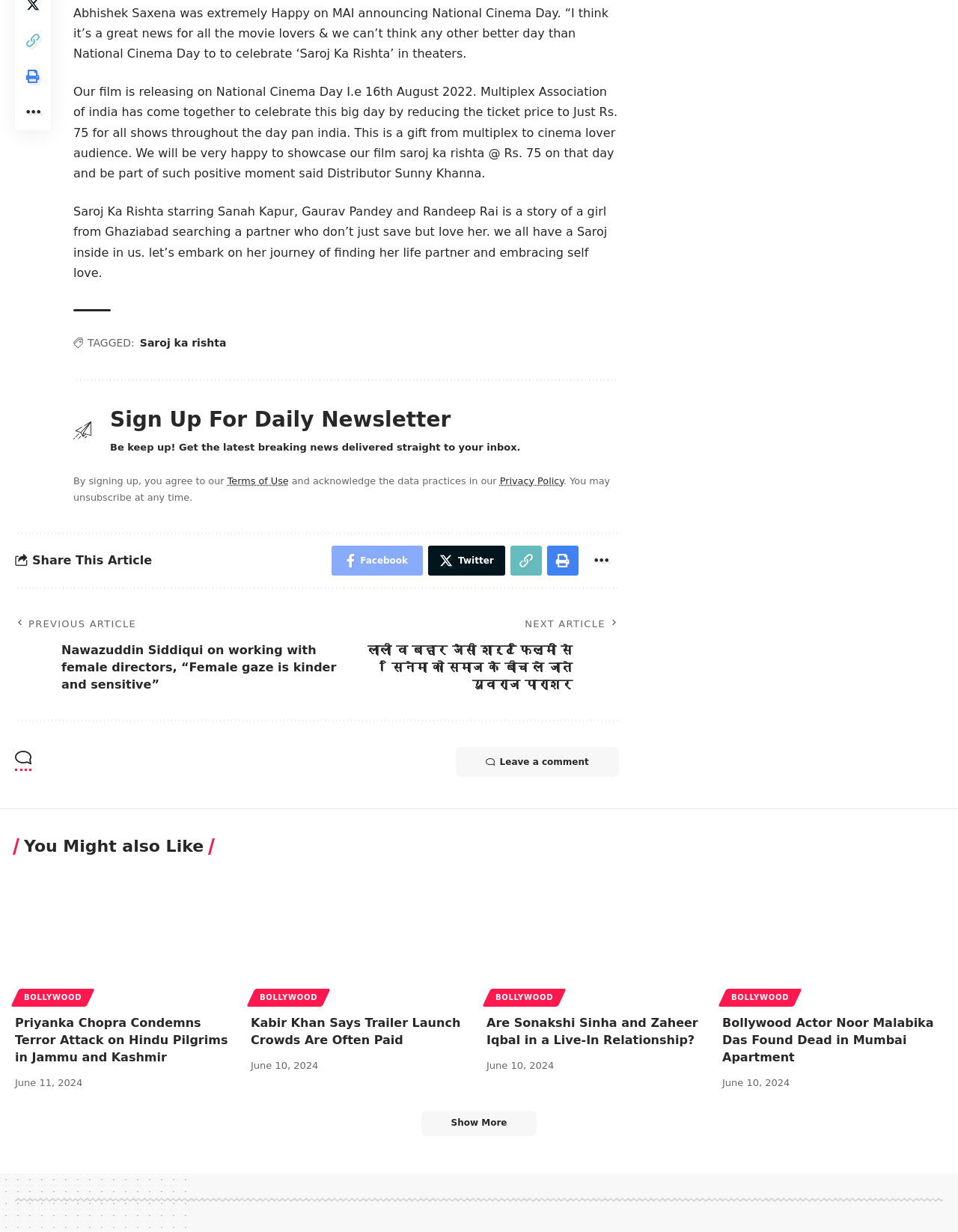Using the description "Leave a comment", predict the bounding box of the relevant HTML element.

[0.475, 0.607, 0.646, 0.631]